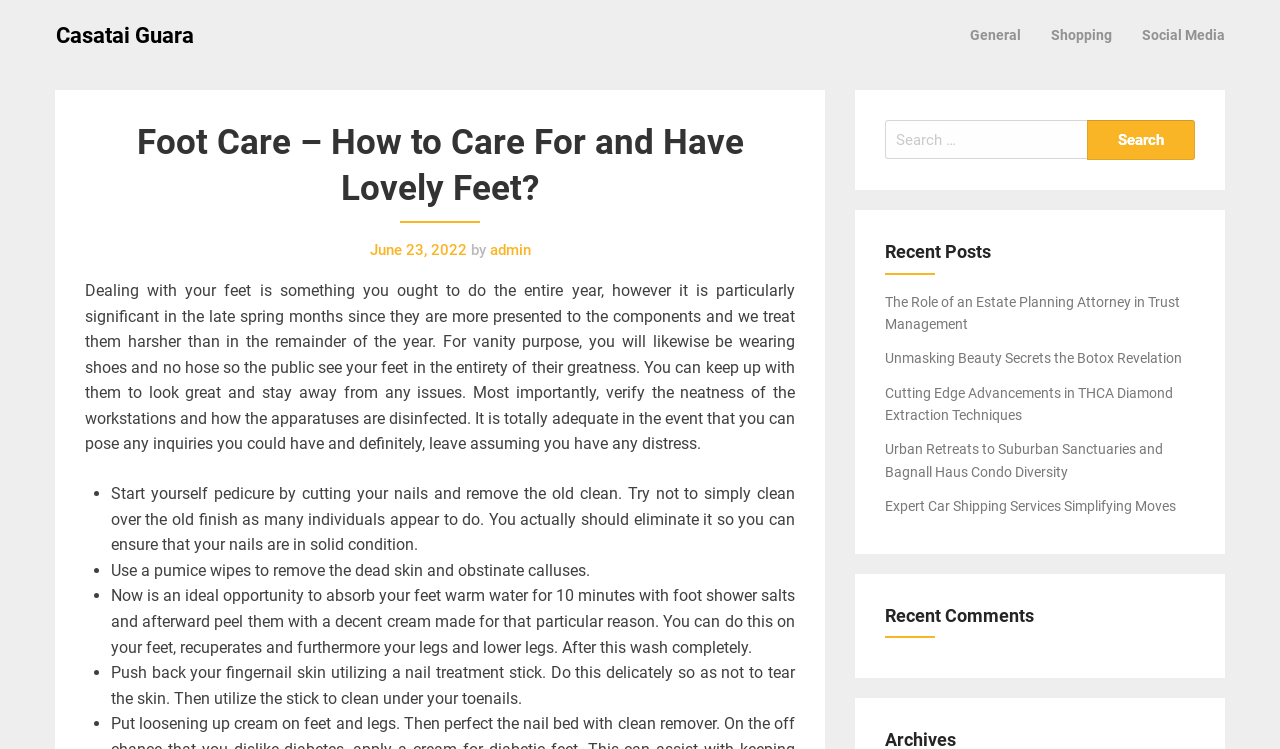Provide a thorough description of the webpage's content and layout.

This webpage is about foot care, with a focus on how to care for and have lovely feet. At the top left, there is a link to the website's homepage, "Casatai Guara", and a navigation menu with links to "General", "Shopping", and "Social Media" on the top right. 

Below the navigation menu, there is a heading that reads "Foot Care – How to Care For and Have Lovely Feet?" followed by a link to the publication date, "June 23, 2022", and the author's name, "admin". 

The main content of the webpage is a long paragraph of text that discusses the importance of foot care, especially during the summer months. It provides tips on how to keep feet clean and healthy, including checking the cleanliness of workstations and tools, and asking questions if needed.

Below the main paragraph, there is a list of steps to follow for a self-pedicure, marked with bullet points. The steps include cutting and cleaning nails, removing dead skin and calluses, soaking feet in warm water, and pushing back fingernail skin.

On the right side of the webpage, there is a search bar with a button labeled "Search". Below the search bar, there is a heading that reads "Recent Posts", followed by a list of links to other articles on various topics, including estate planning, beauty secrets, and car shipping services. 

Finally, there is a heading that reads "Recent Comments", but it does not appear to have any associated content.